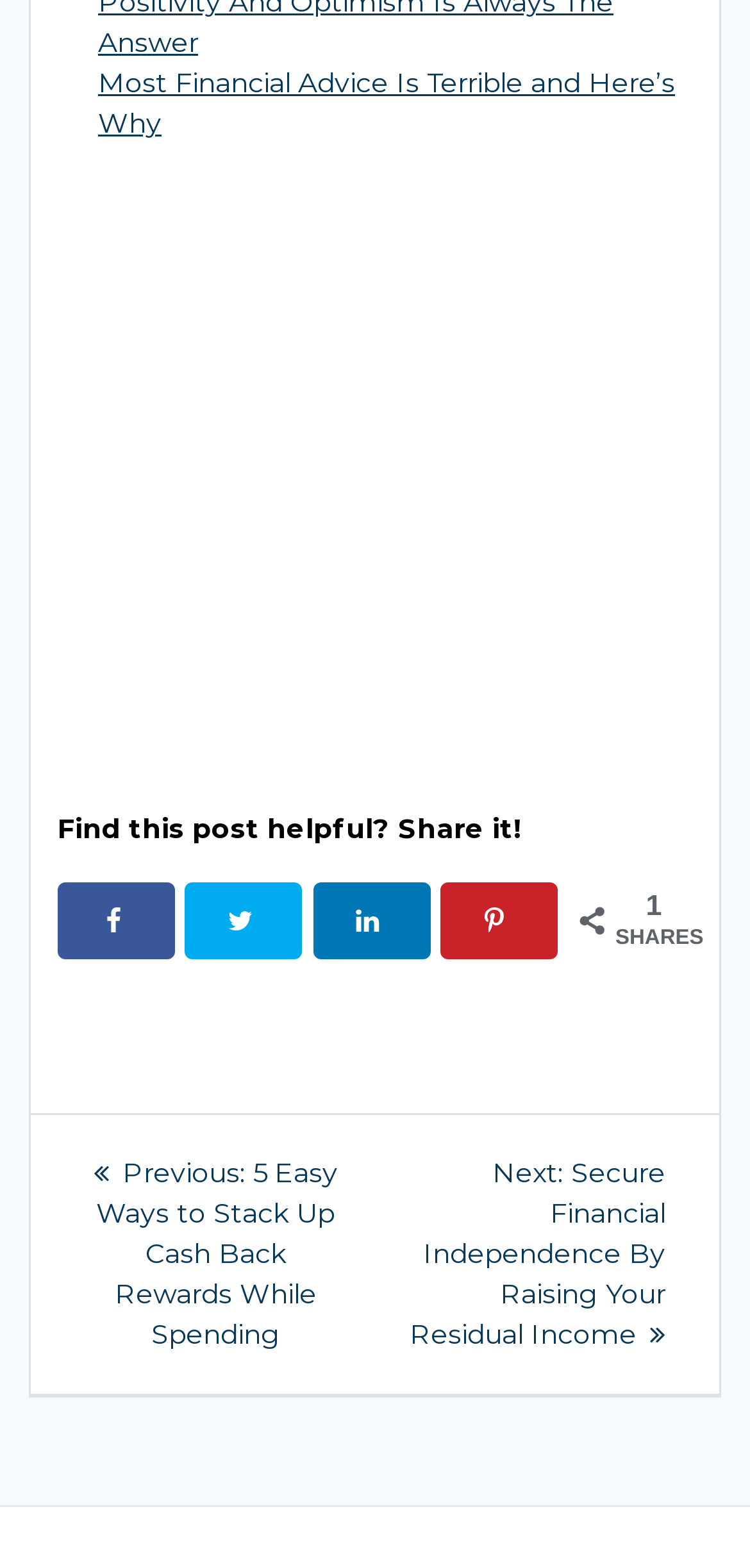Identify the bounding box of the HTML element described as: "Pin".

[0.587, 0.563, 0.743, 0.612]